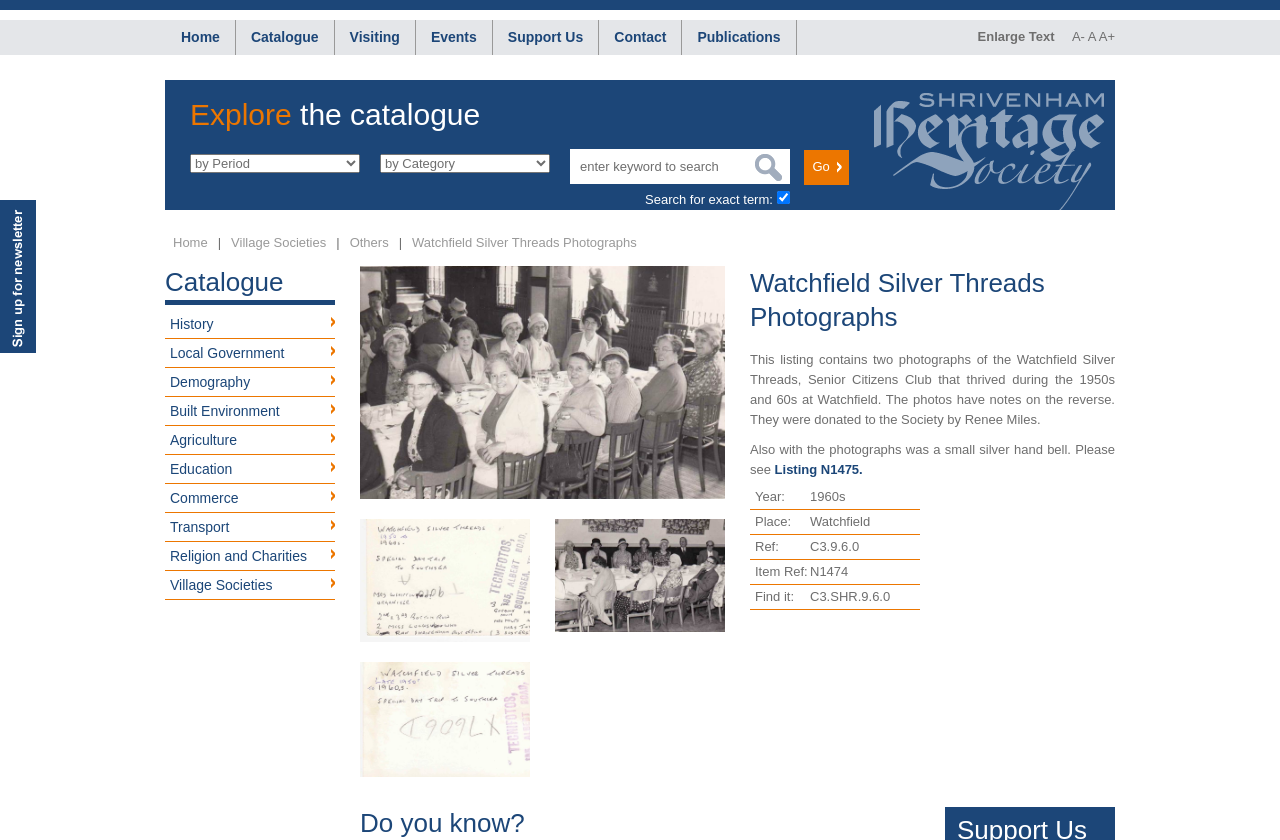Pinpoint the bounding box coordinates of the clickable area needed to execute the instruction: "Enlarge text". The coordinates should be specified as four float numbers between 0 and 1, i.e., [left, top, right, bottom].

[0.764, 0.035, 0.835, 0.052]